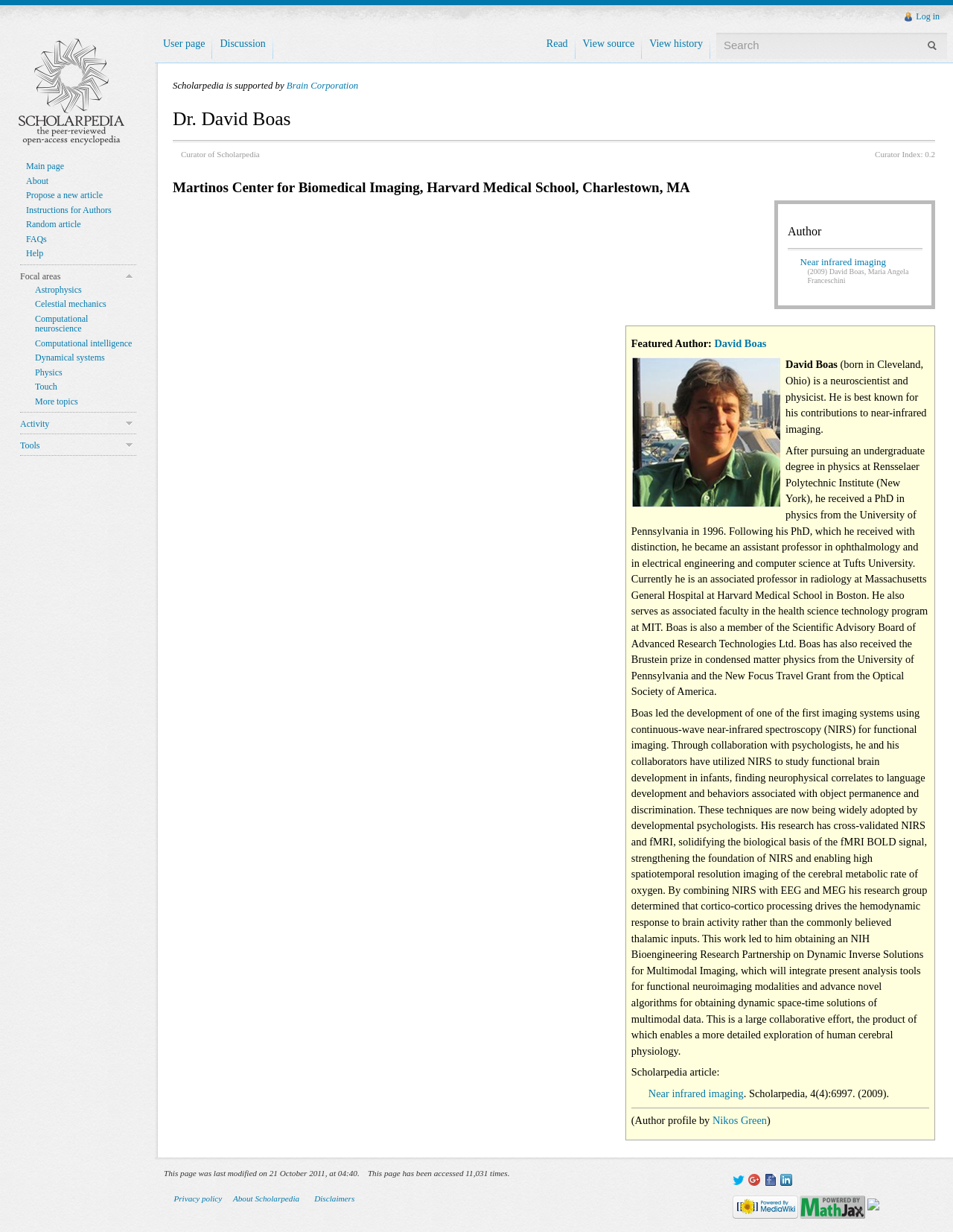What is the title of the article written by David Boas in 2009?
Give a comprehensive and detailed explanation for the question.

The answer can be found in the link element with the text 'Near infrared imaging' which is located in the section describing David Boas' work, and it is mentioned that the article was written in 2009.